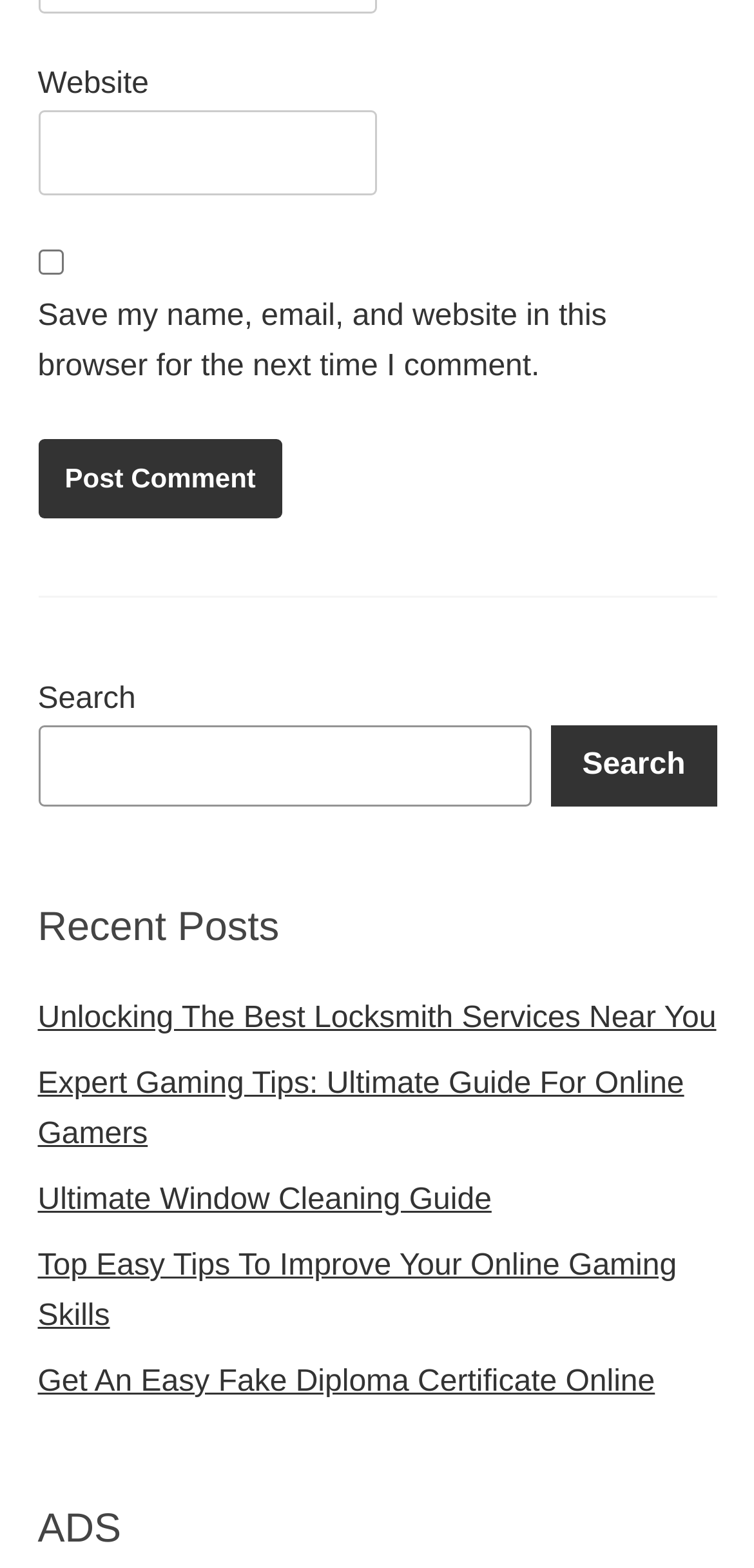What is the category of the posts listed?
Please respond to the question with as much detail as possible.

The posts listed have titles such as 'Unlocking The Best Locksmith Services Near You', 'Expert Gaming Tips: Ultimate Guide For Online Gamers', and 'Ultimate Window Cleaning Guide'. These titles suggest that the posts are from various categories, including locksmith services, gaming, and window cleaning.